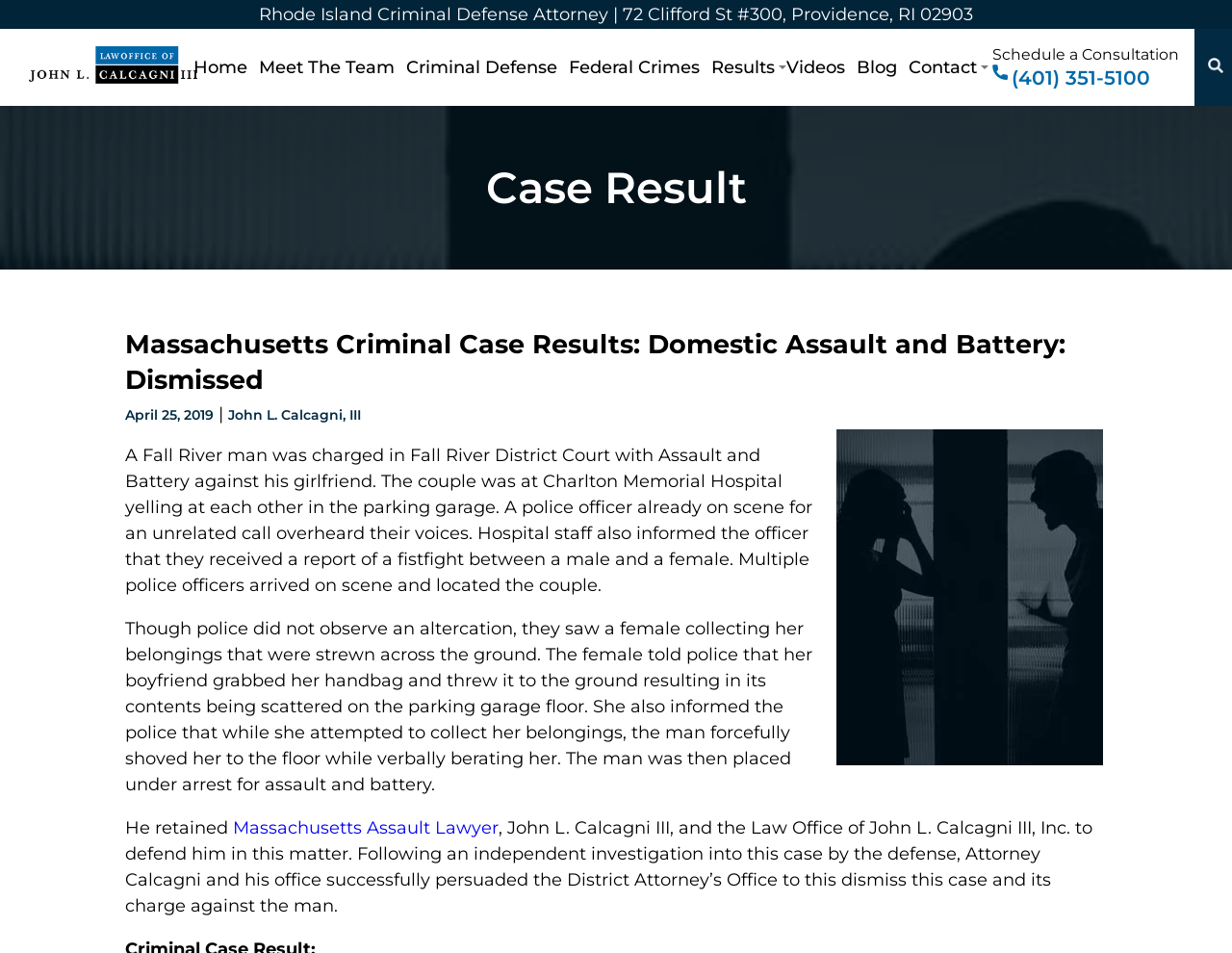Can you pinpoint the bounding box coordinates for the clickable element required for this instruction: "Contact the lawyer by phone"? The coordinates should be four float numbers between 0 and 1, i.e., [left, top, right, bottom].

[0.805, 0.068, 0.957, 0.096]